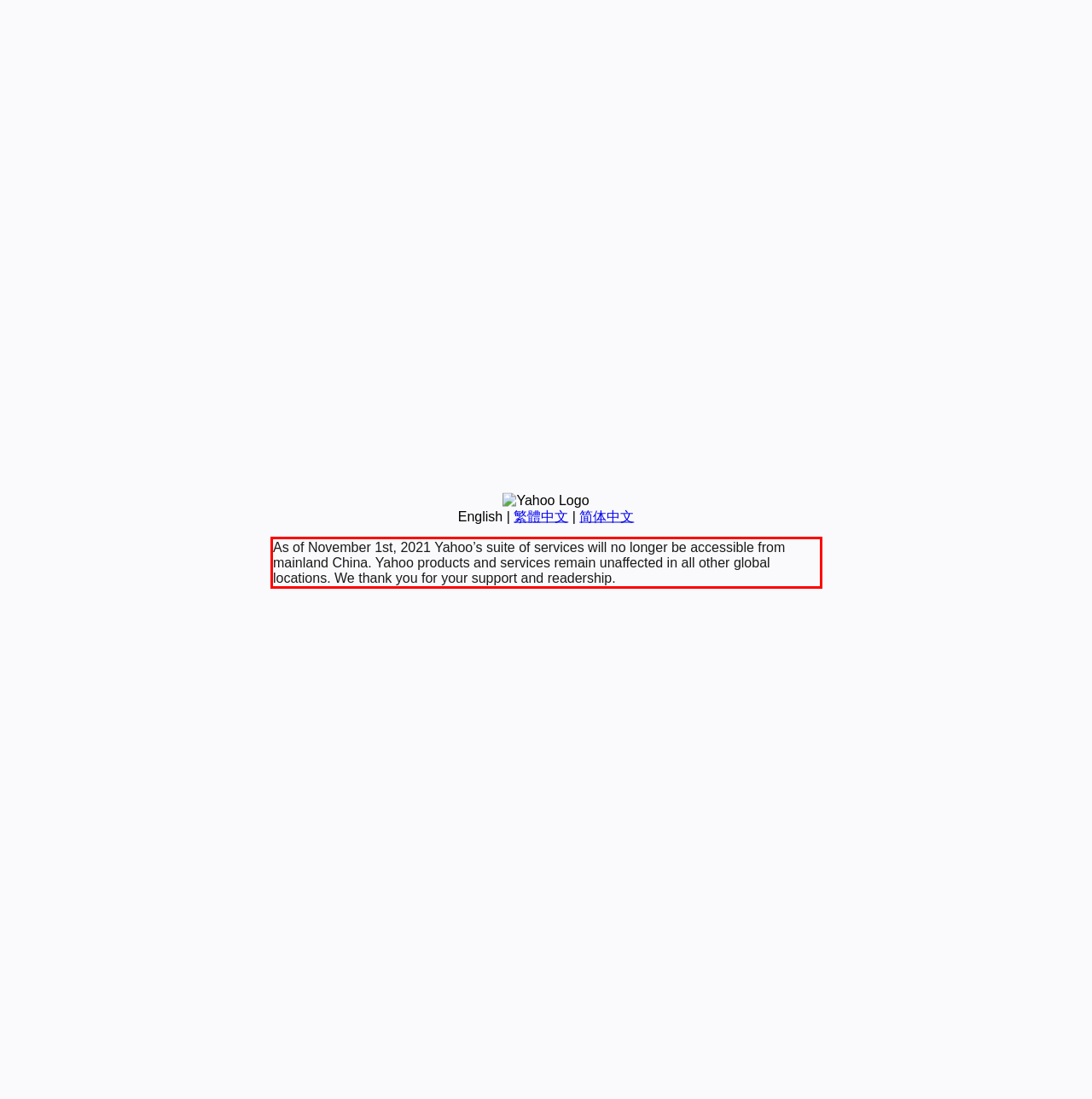You are provided with a screenshot of a webpage that includes a UI element enclosed in a red rectangle. Extract the text content inside this red rectangle.

As of November 1st, 2021 Yahoo’s suite of services will no longer be accessible from mainland China. Yahoo products and services remain unaffected in all other global locations. We thank you for your support and readership.